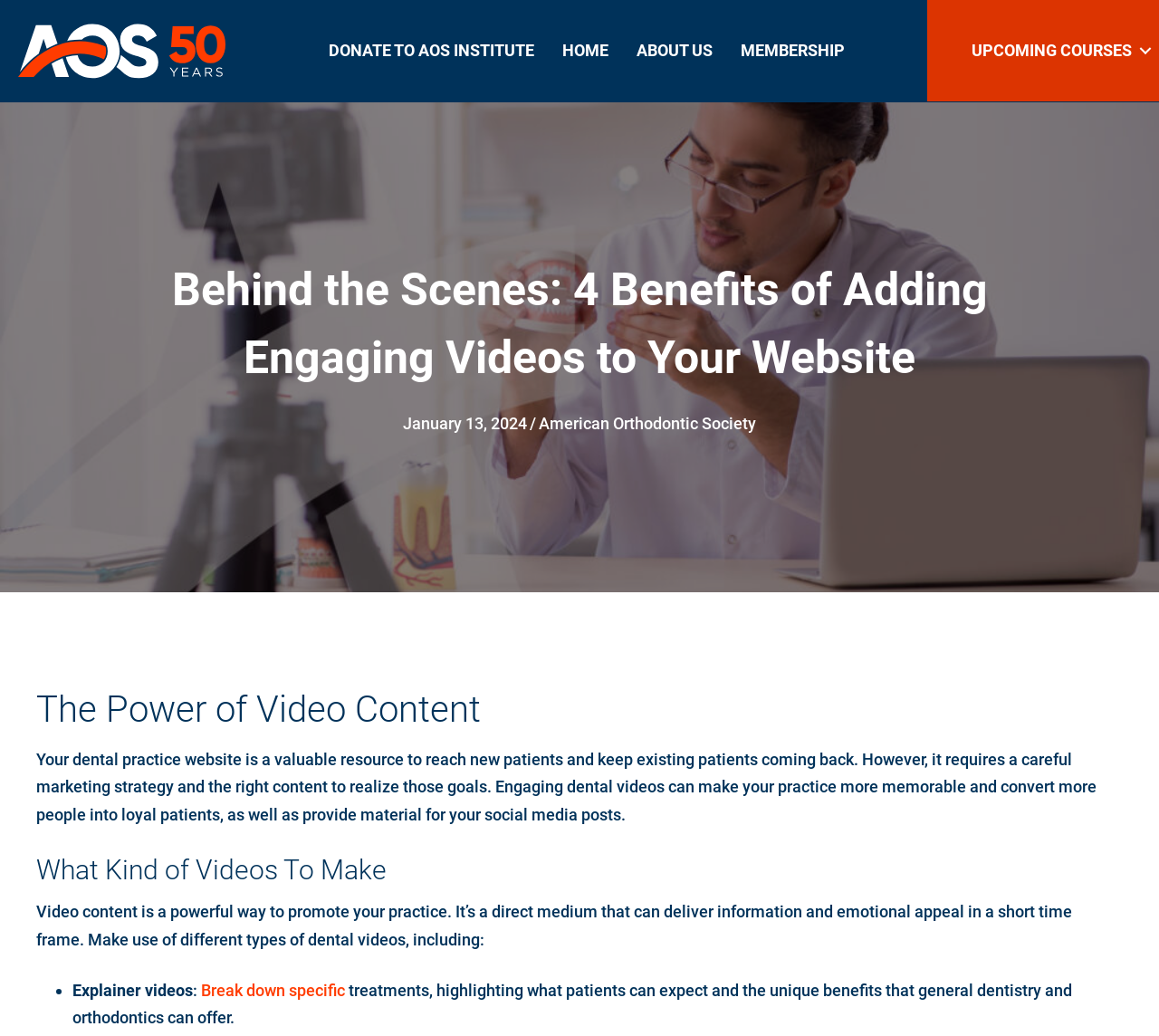What type of content is being discussed?
Kindly give a detailed and elaborate answer to the question.

The webpage is discussing the power of video content in promoting a dental practice, and how it can be used to deliver information and emotional appeal in a short time frame.